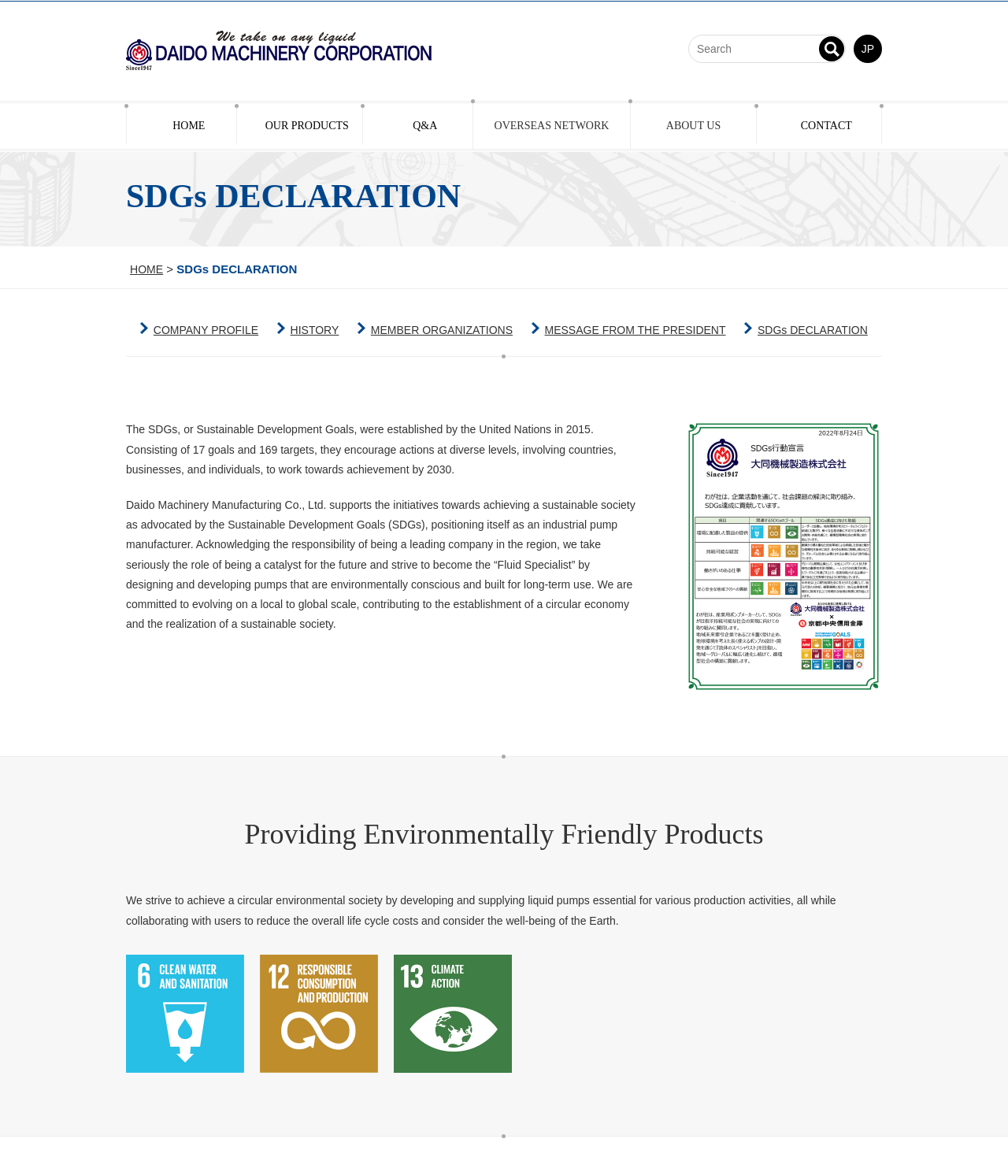Highlight the bounding box coordinates of the region I should click on to meet the following instruction: "Search for something".

[0.683, 0.029, 0.839, 0.054]